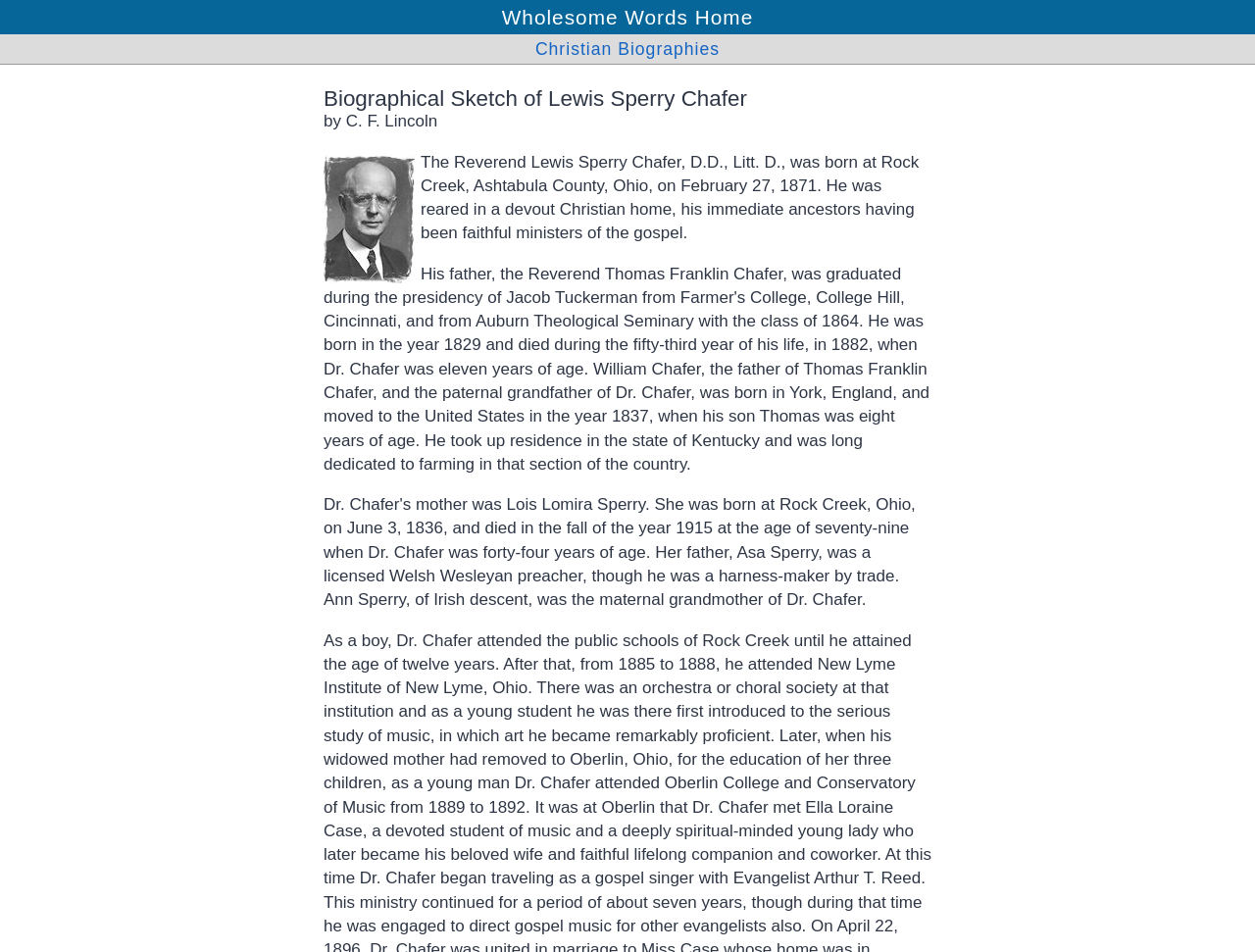Using the given element description, provide the bounding box coordinates (top-left x, top-left y, bottom-right x, bottom-right y) for the corresponding UI element in the screenshot: Christian Biographies

[0.0, 0.036, 1.0, 0.068]